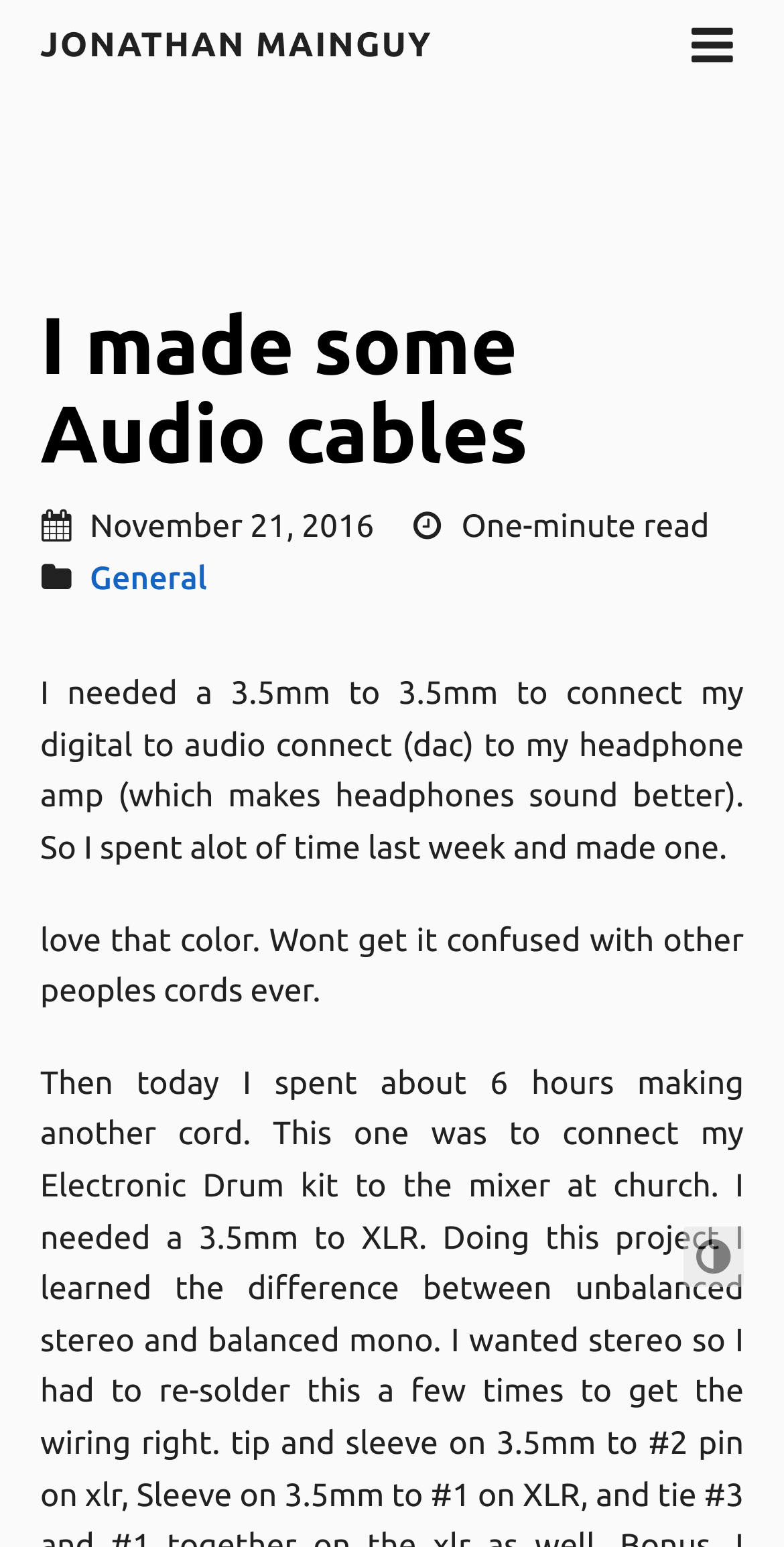What is the date of the post?
Look at the image and answer the question with a single word or phrase.

November 21, 2016